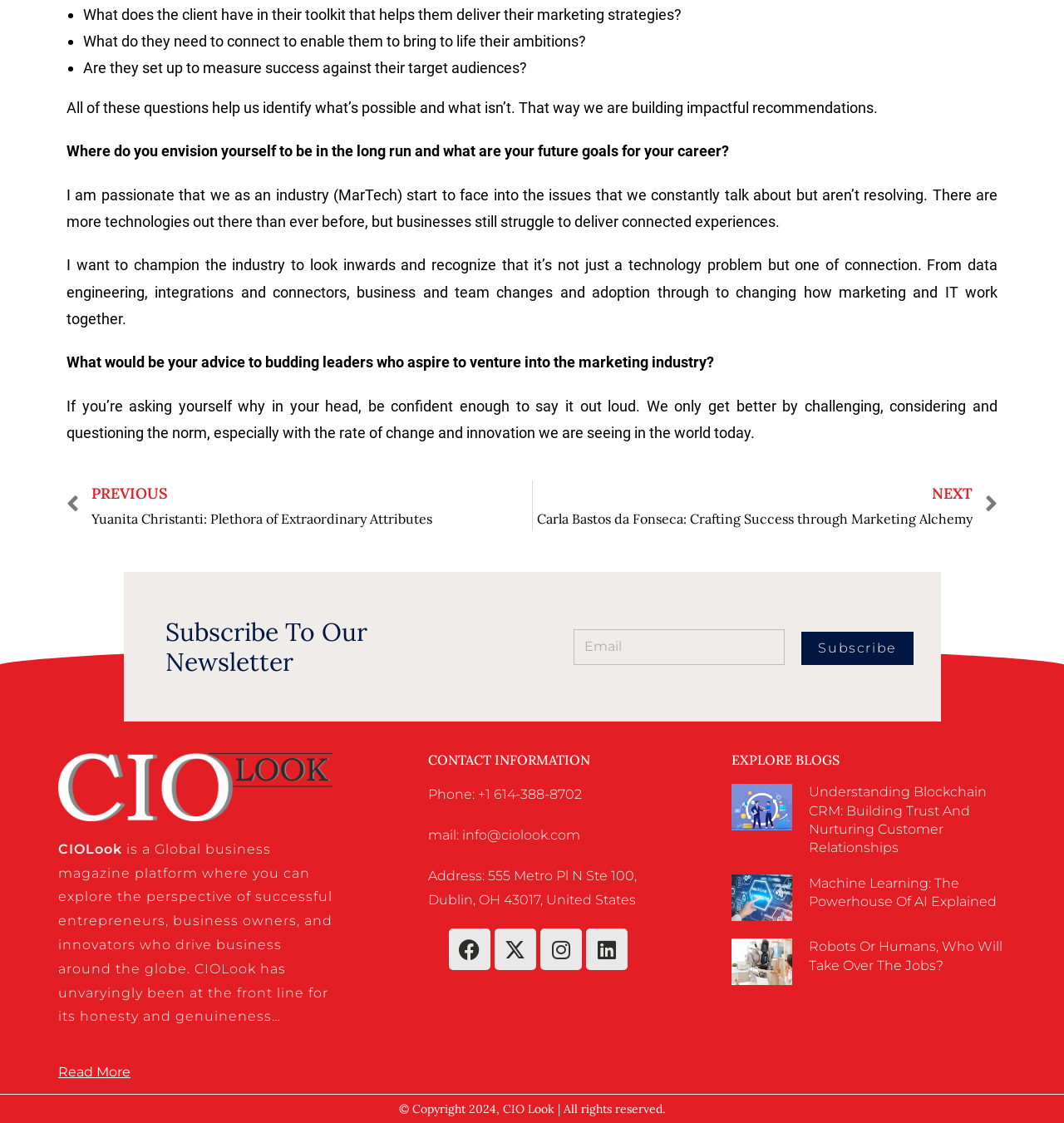Please identify the bounding box coordinates of the element that needs to be clicked to perform the following instruction: "Visit the Facebook page".

[0.422, 0.827, 0.461, 0.864]